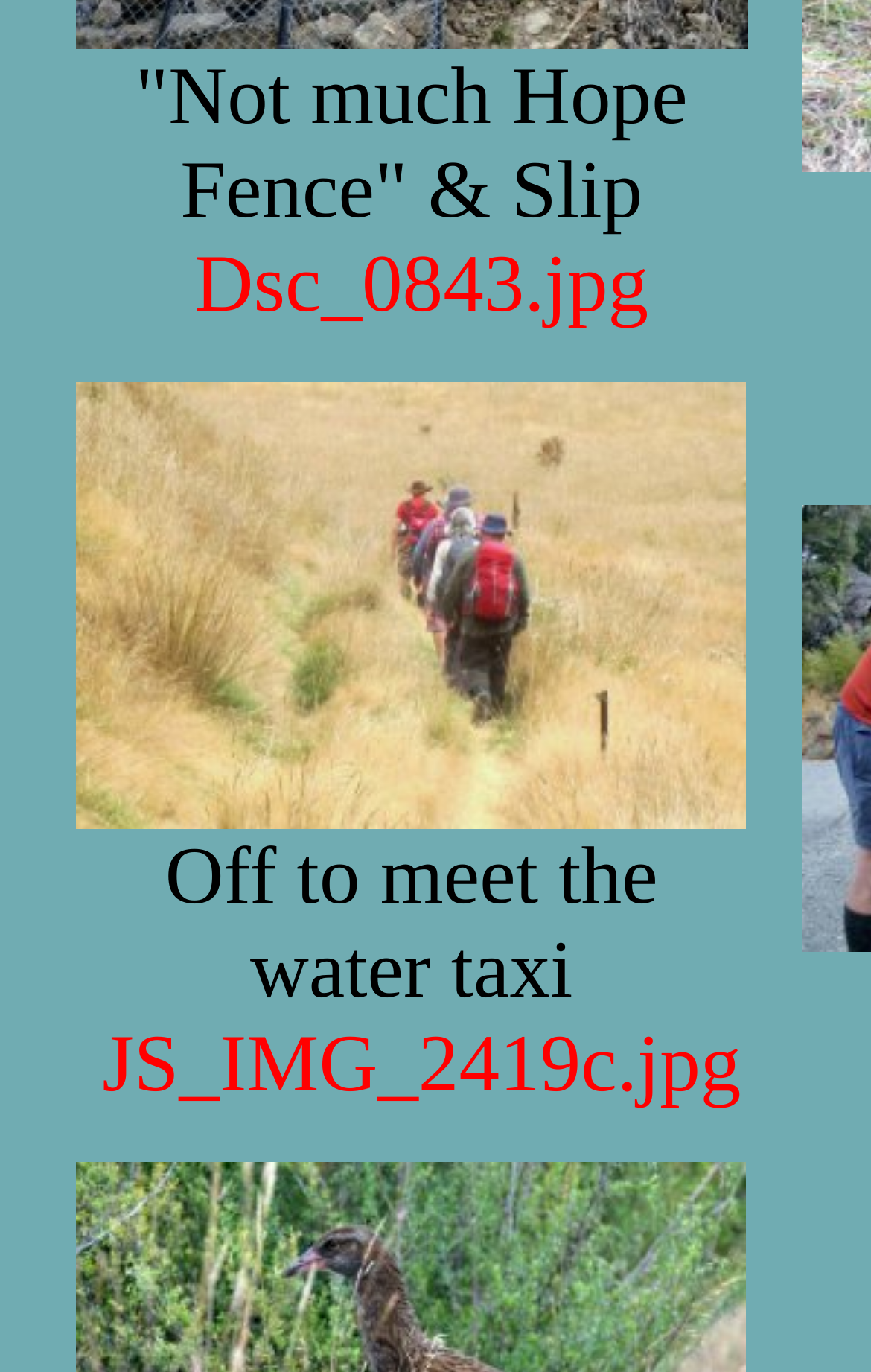What is the purpose of the water taxi?
Craft a detailed and extensive response to the question.

The purpose of the water taxi can be inferred from the StaticText element with OCR text 'Off to meet the water taxi '.